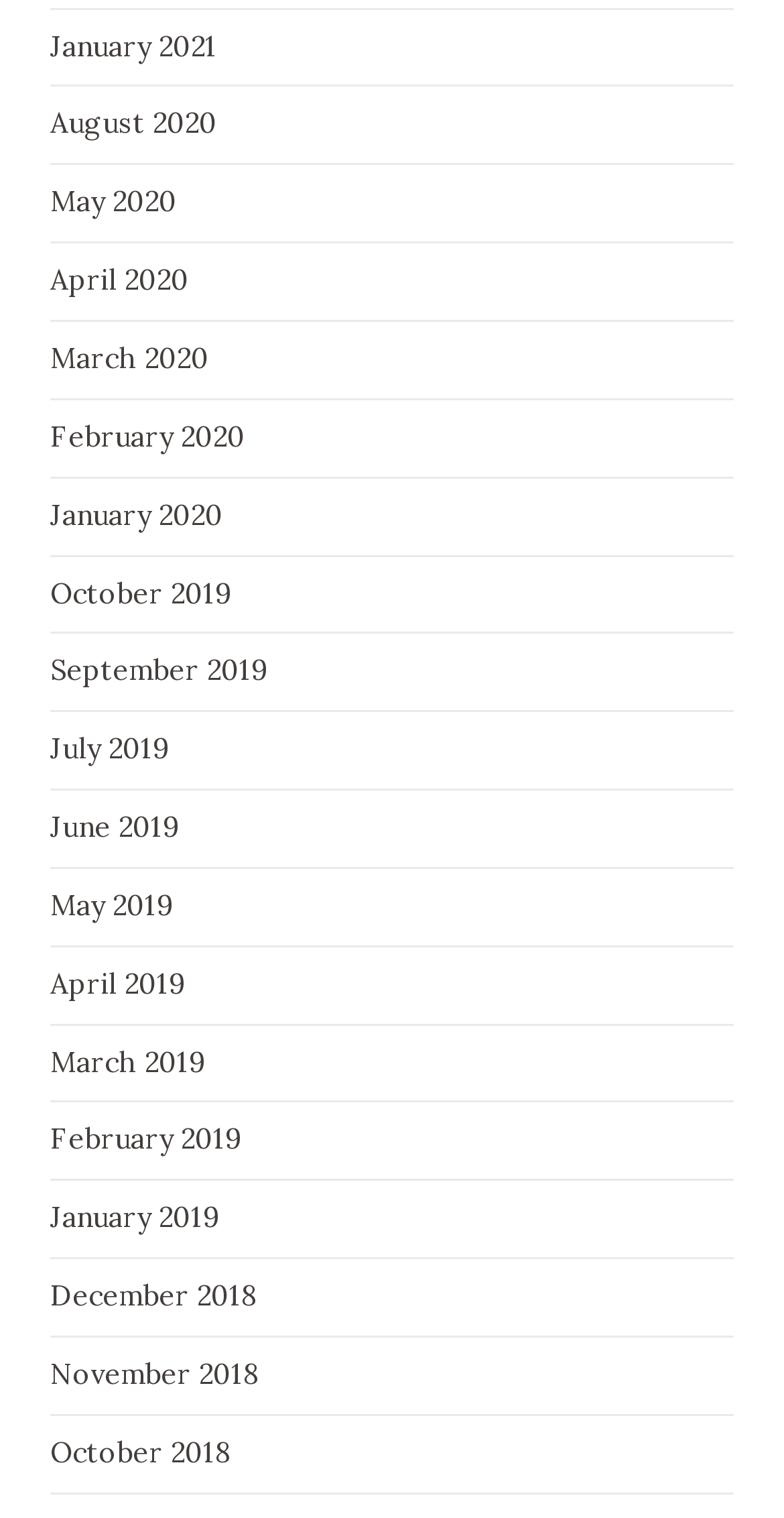Indicate the bounding box coordinates of the element that must be clicked to execute the instruction: "Click on the link to learn about Dak Prescott's girlfriend". The coordinates should be given as four float numbers between 0 and 1, i.e., [left, top, right, bottom].

None